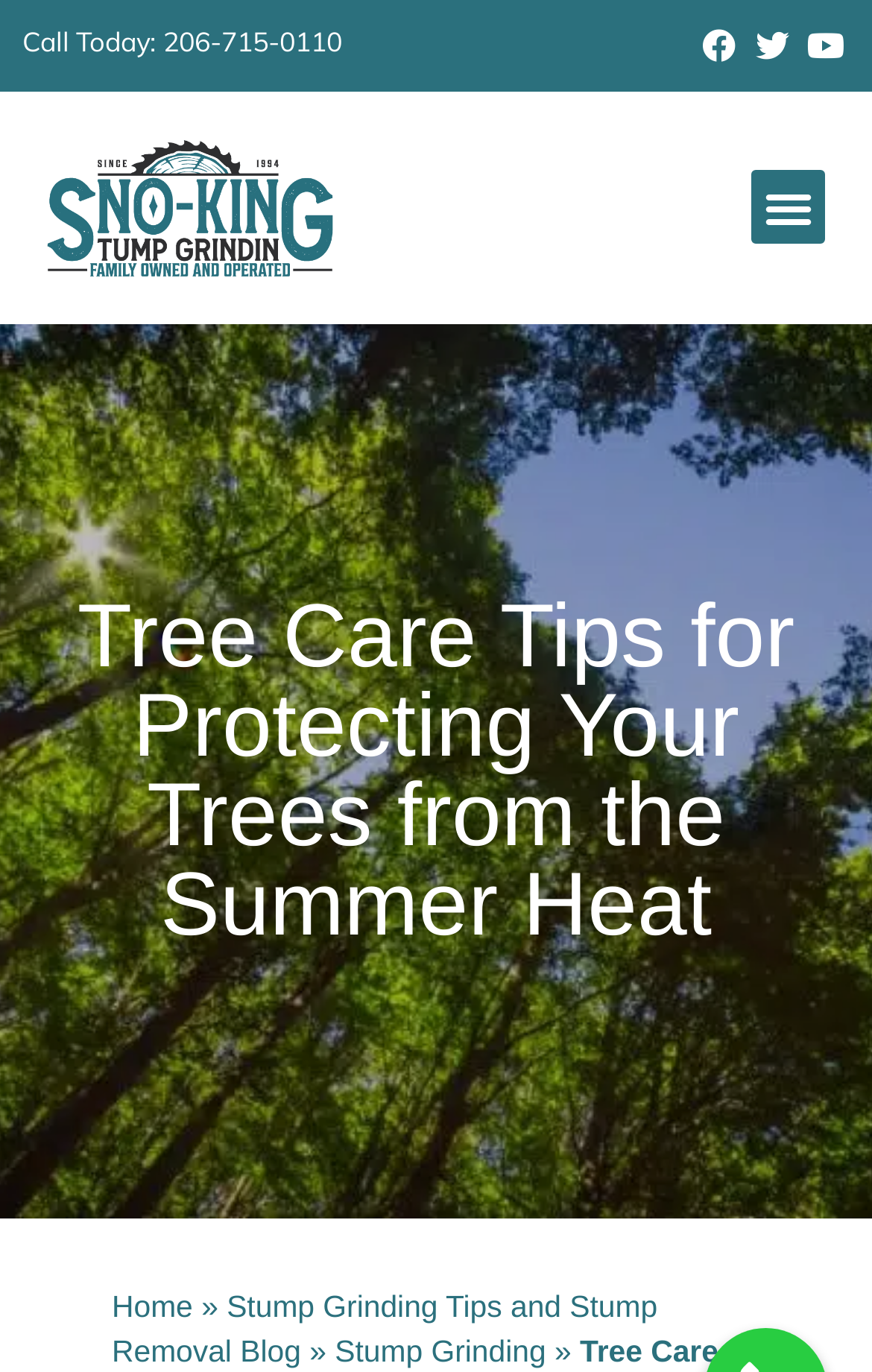Given the element description Twitter, predict the bounding box coordinates for the UI element in the webpage screenshot. The format should be (top-left x, top-left y, bottom-right x, bottom-right y), and the values should be between 0 and 1.

[0.859, 0.016, 0.913, 0.051]